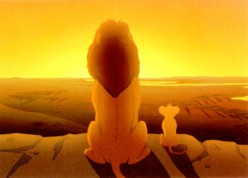What time of day is depicted in the image?
Refer to the screenshot and answer in one word or phrase.

Sunset